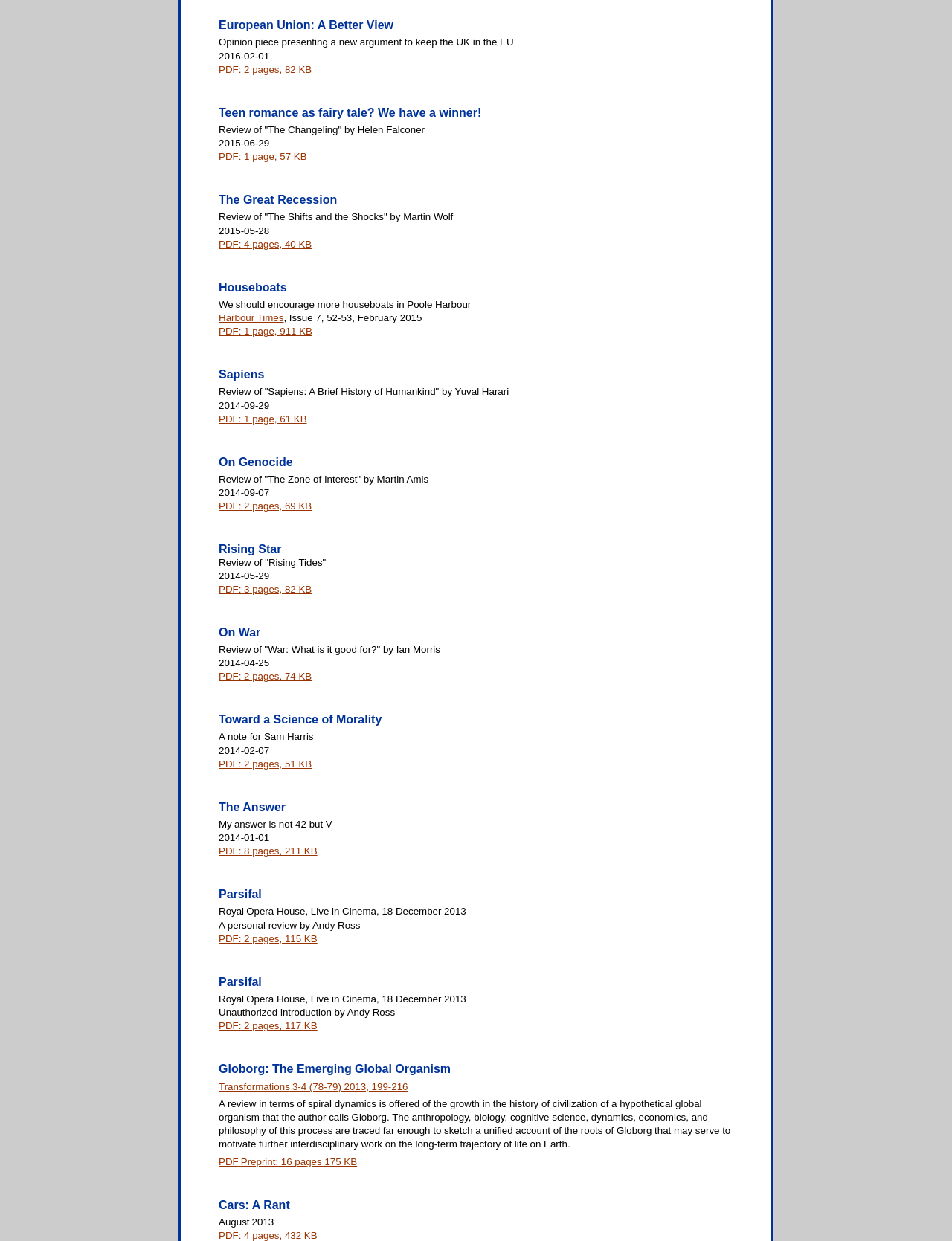Specify the bounding box coordinates of the region I need to click to perform the following instruction: "Read the review of 'The Changeling' by Helen Falconer". The coordinates must be four float numbers in the range of 0 to 1, i.e., [left, top, right, bottom].

[0.23, 0.122, 0.322, 0.131]